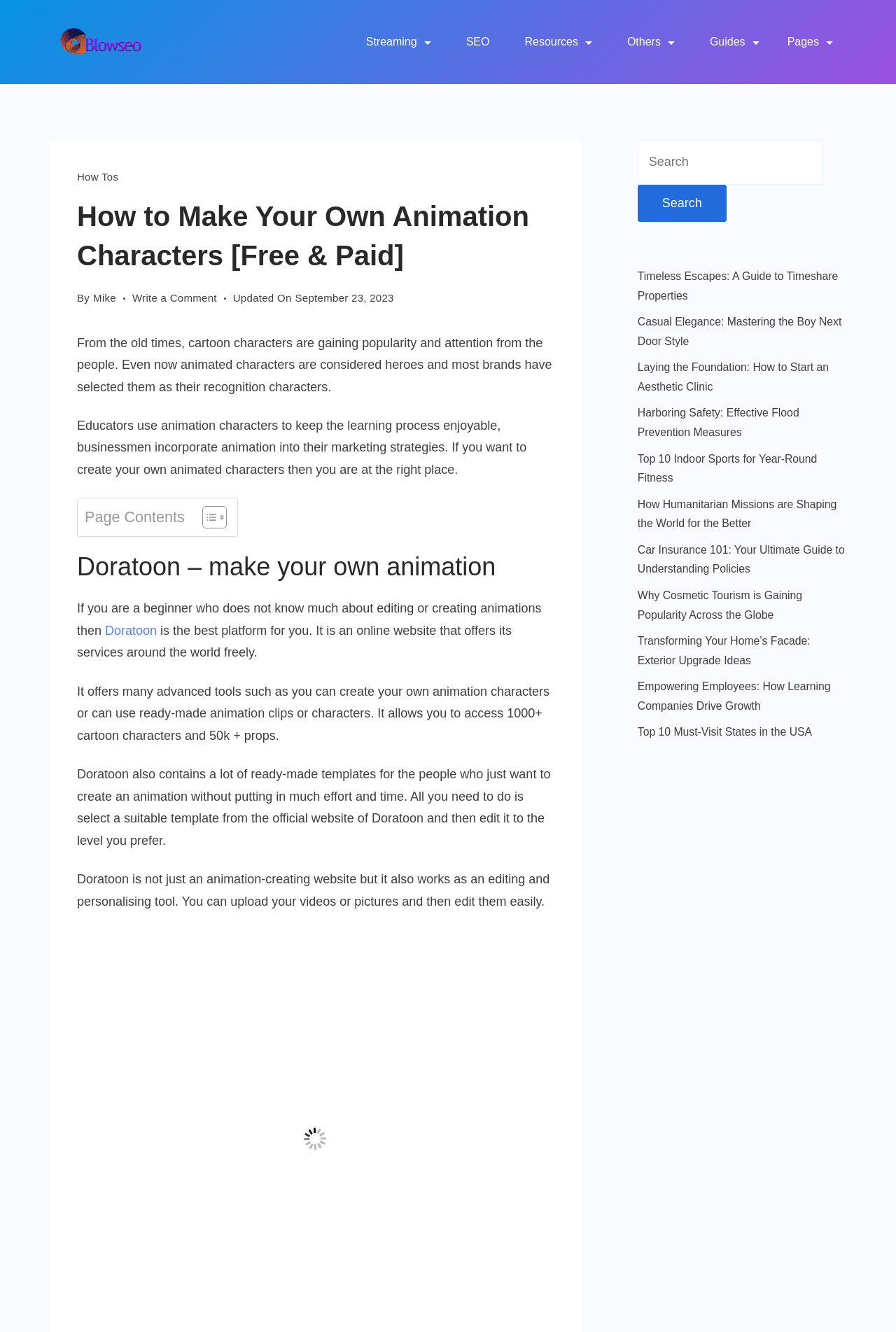Generate a comprehensive description of the webpage content.

This webpage is about creating animation characters using Doratoon, an online platform that offers free and paid services. At the top, there is a navigation menu with links to "Blowseo", "Streaming", "SEO", "Resources", "Others", "Guides", and "Pages". Each link has a corresponding image.

Below the navigation menu, there is a header section with a title "How to Make Your Own Animation Characters [Free & Paid]" and a link to "How Tos". The author's name, "Mike", is mentioned, along with an update date, "September 23, 2023".

The main content of the webpage is divided into sections. The first section introduces the concept of animation characters and their popularity. It explains how educators and businessmen use animation characters and invites readers to create their own.

The next section is about Doratoon, an online platform that allows users to create their own animation characters or use ready-made templates. It highlights the platform's advanced tools, including access to 1000+ cartoon characters and 50k+ props. The section also mentions that Doratoon can be used as an editing and personalizing tool, allowing users to upload videos or pictures and edit them easily.

On the right side of the webpage, there is a complementary section with a search bar and several links to other articles, including "Timeless Escapes: A Guide to Timeshare Properties", "Casual Elegance: Mastering the Boy Next Door Style", and "Top 10 Indoor Sports for Year-Round Fitness", among others.